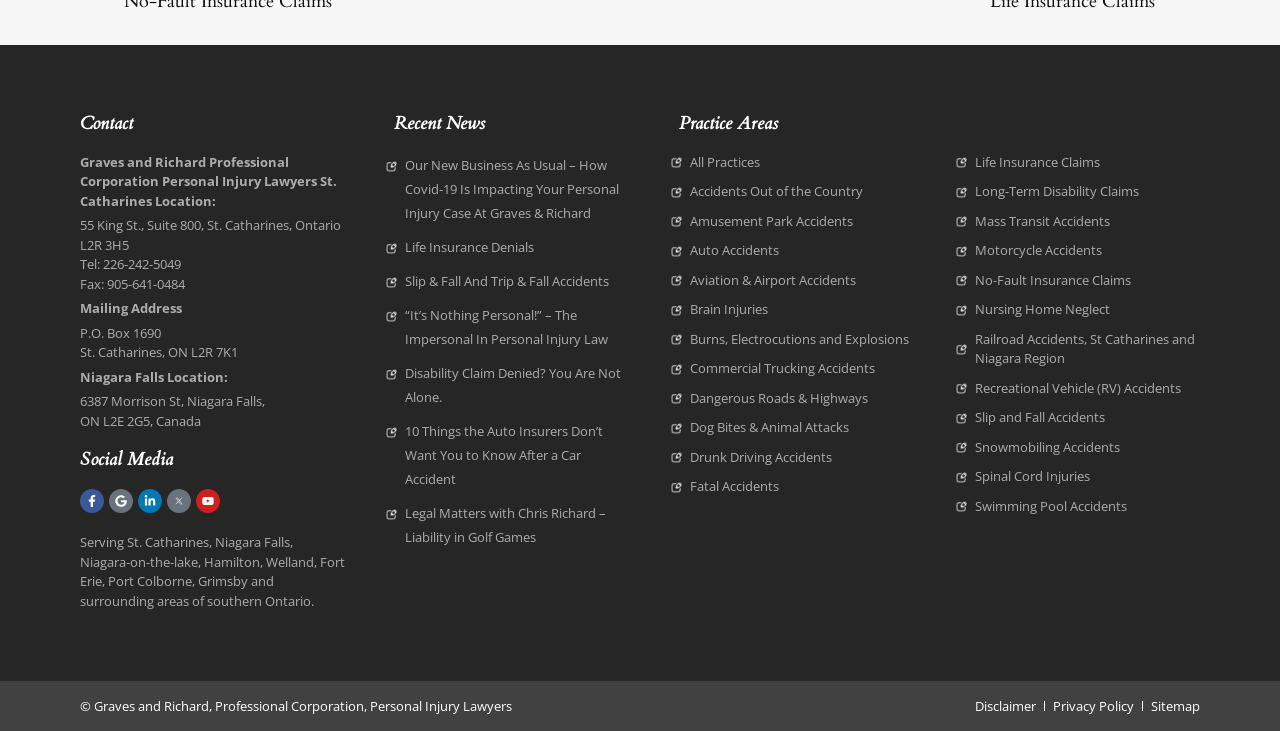Pinpoint the bounding box coordinates of the clickable element to carry out the following instruction: "View Life Insurance Claims."

[0.73, 0.209, 0.938, 0.236]